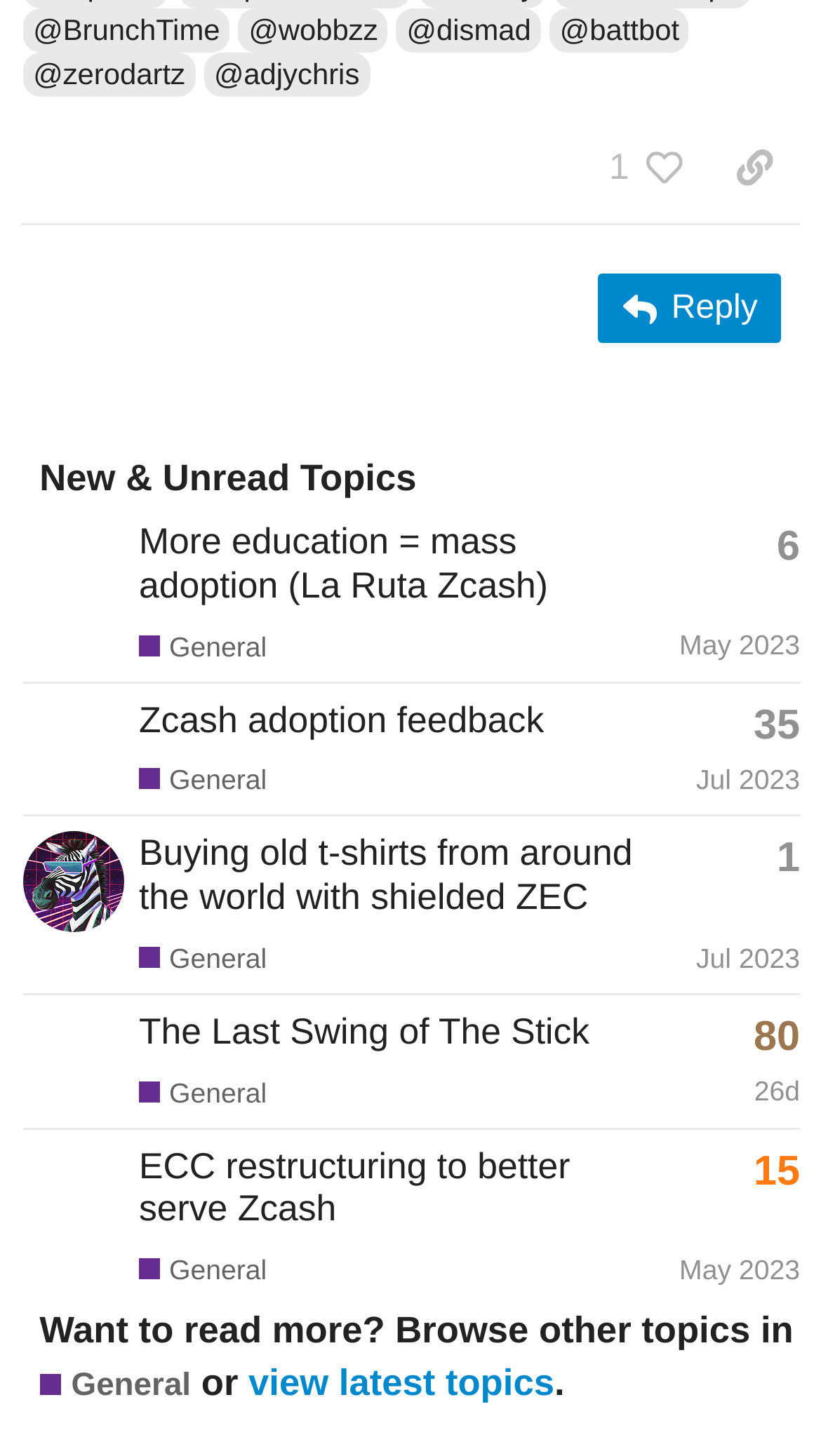Can you identify the bounding box coordinates of the clickable region needed to carry out this instruction: 'Copy a link to this post to clipboard'? The coordinates should be four float numbers within the range of 0 to 1, stated as [left, top, right, bottom].

[0.864, 0.088, 0.974, 0.142]